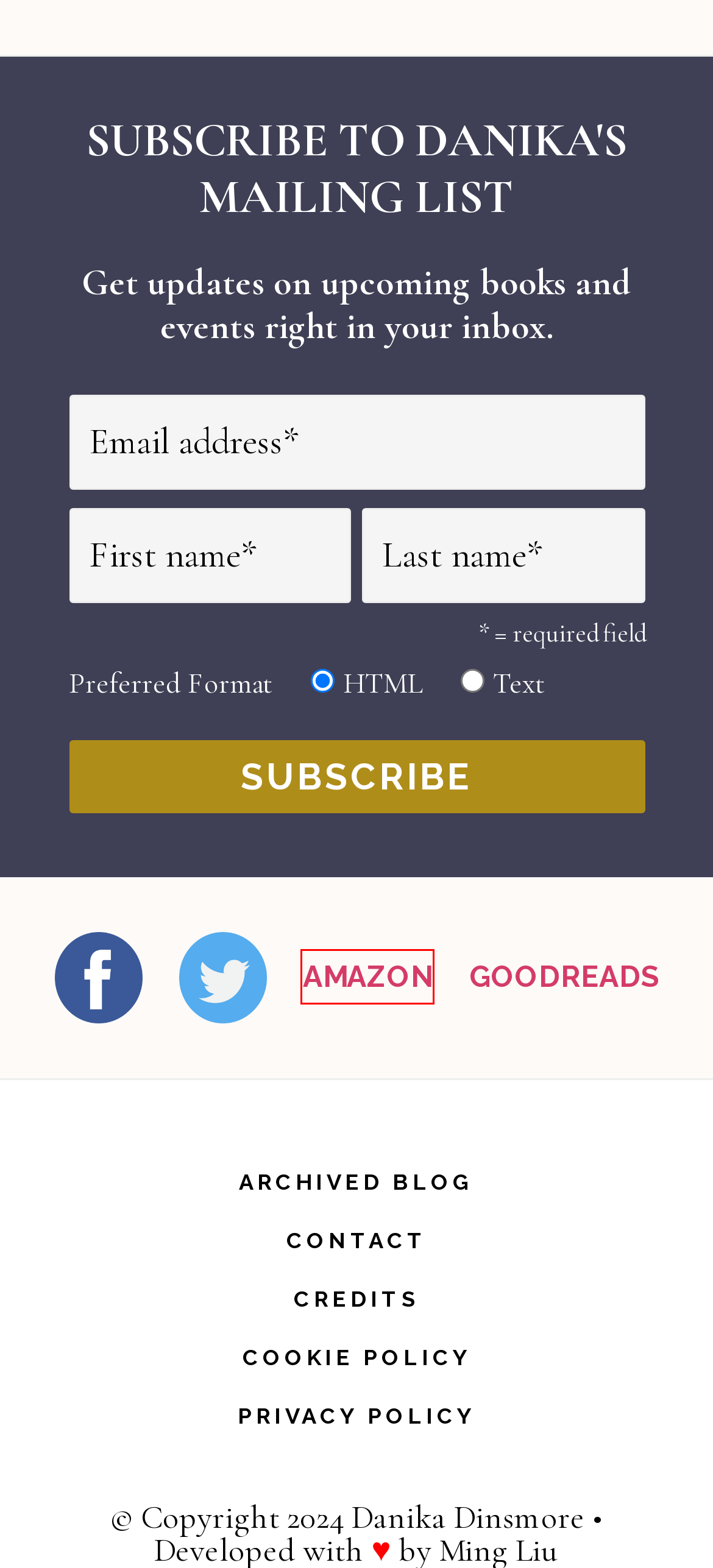Look at the screenshot of the webpage and find the element within the red bounding box. Choose the webpage description that best fits the new webpage that will appear after clicking the element. Here are the candidates:
A. Contact
B. Cookie Policy (CA)
C. Credits
D. weekend workout
E. Archived Blog
F. Privacy Policy
G. Danika Dinsmore – Author / Educator / Activist
H. Amazon.com: Danika Dinsmore: books, biography, latest update

H